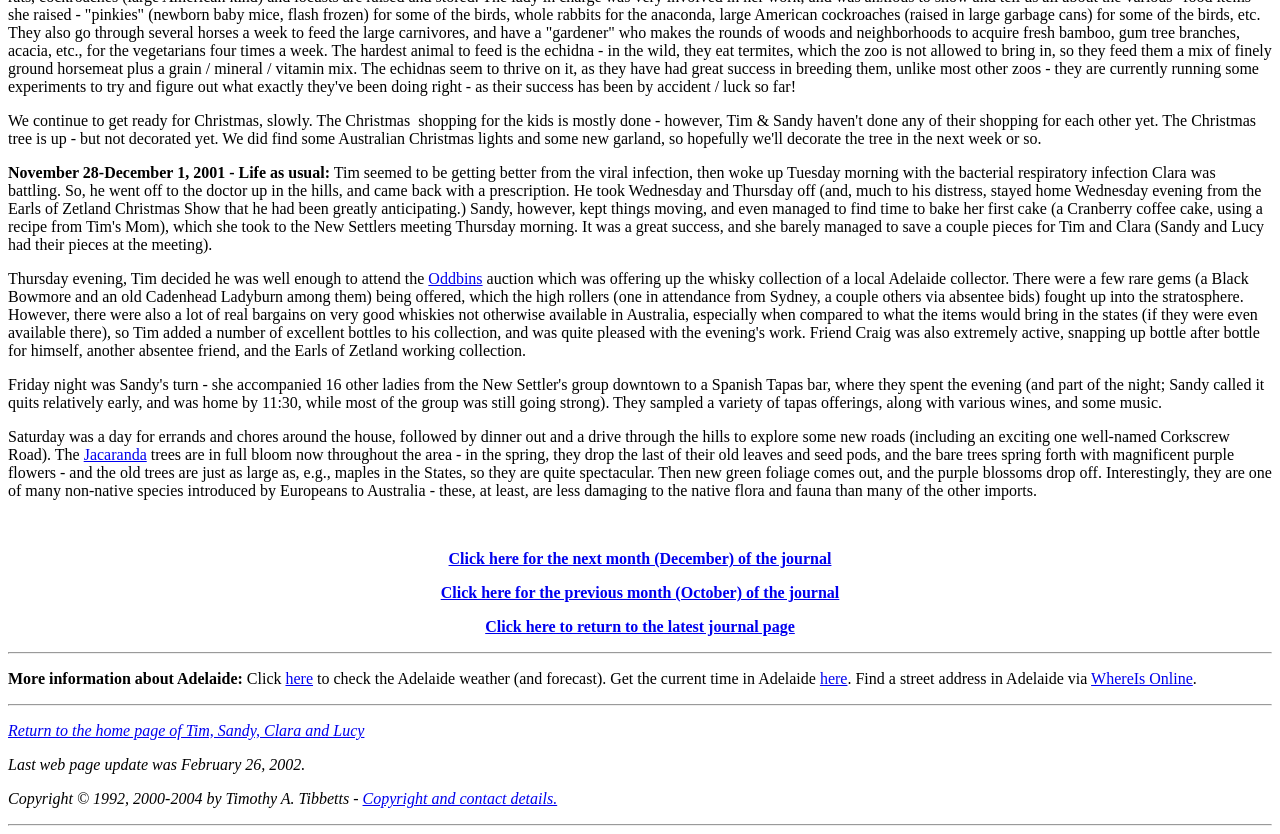Show the bounding box coordinates of the element that should be clicked to complete the task: "Check the Adelaide weather".

[0.641, 0.803, 0.662, 0.824]